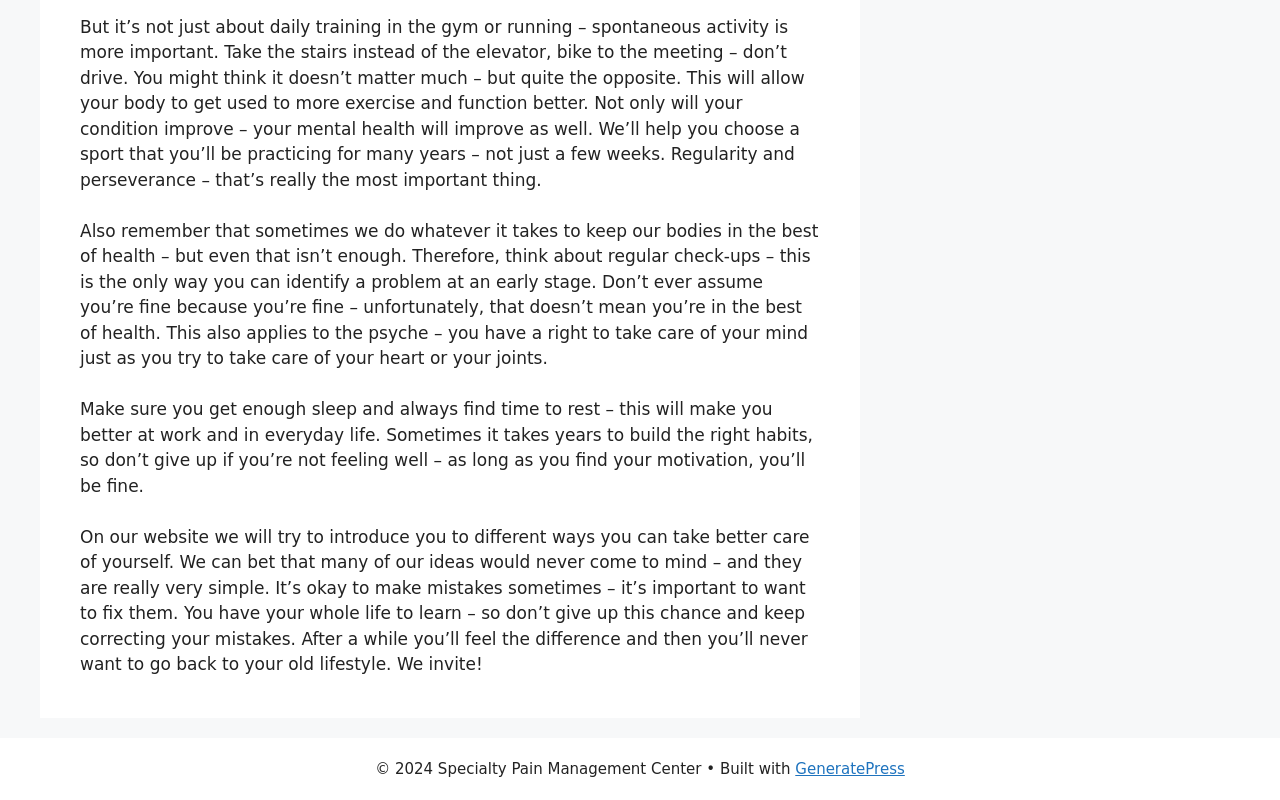Based on the element description GeneratePress, identify the bounding box coordinates for the UI element. The coordinates should be in the format (top-left x, top-left y, bottom-right x, bottom-right y) and within the 0 to 1 range.

[0.621, 0.949, 0.707, 0.972]